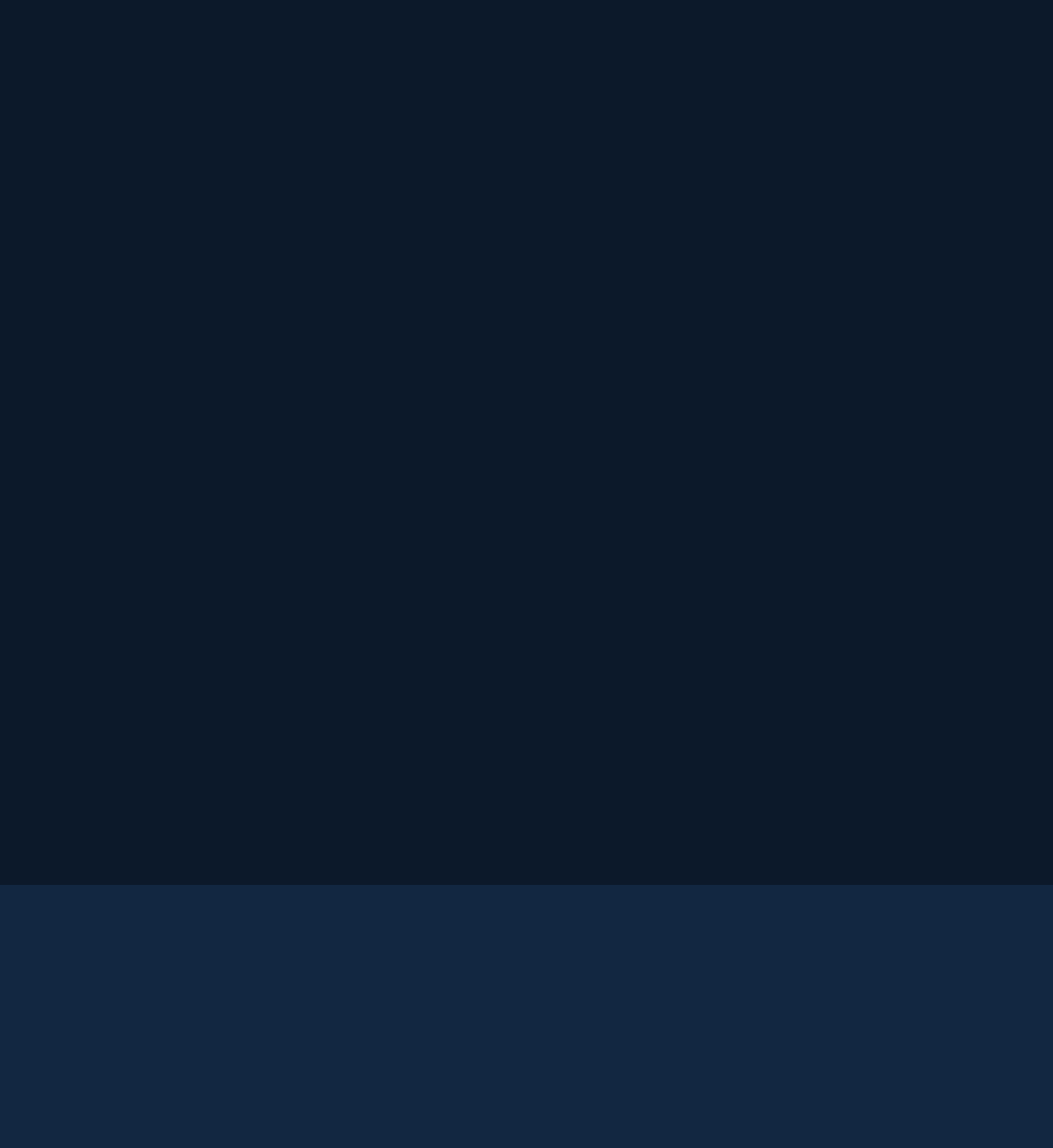Based on what you see in the screenshot, provide a thorough answer to this question: How many locations are listed?

The number of locations can be determined by counting the number of links with city names, which are 'SANDY', 'MERIDIAN', 'SPOKANE VALLEY', 'SALT LAKE CITY', 'PROVO', 'BOISE', 'SPOKANE', 'SEATTLE', and 'JACKSON', 'MISSOULA', and 'PORTLAND'.